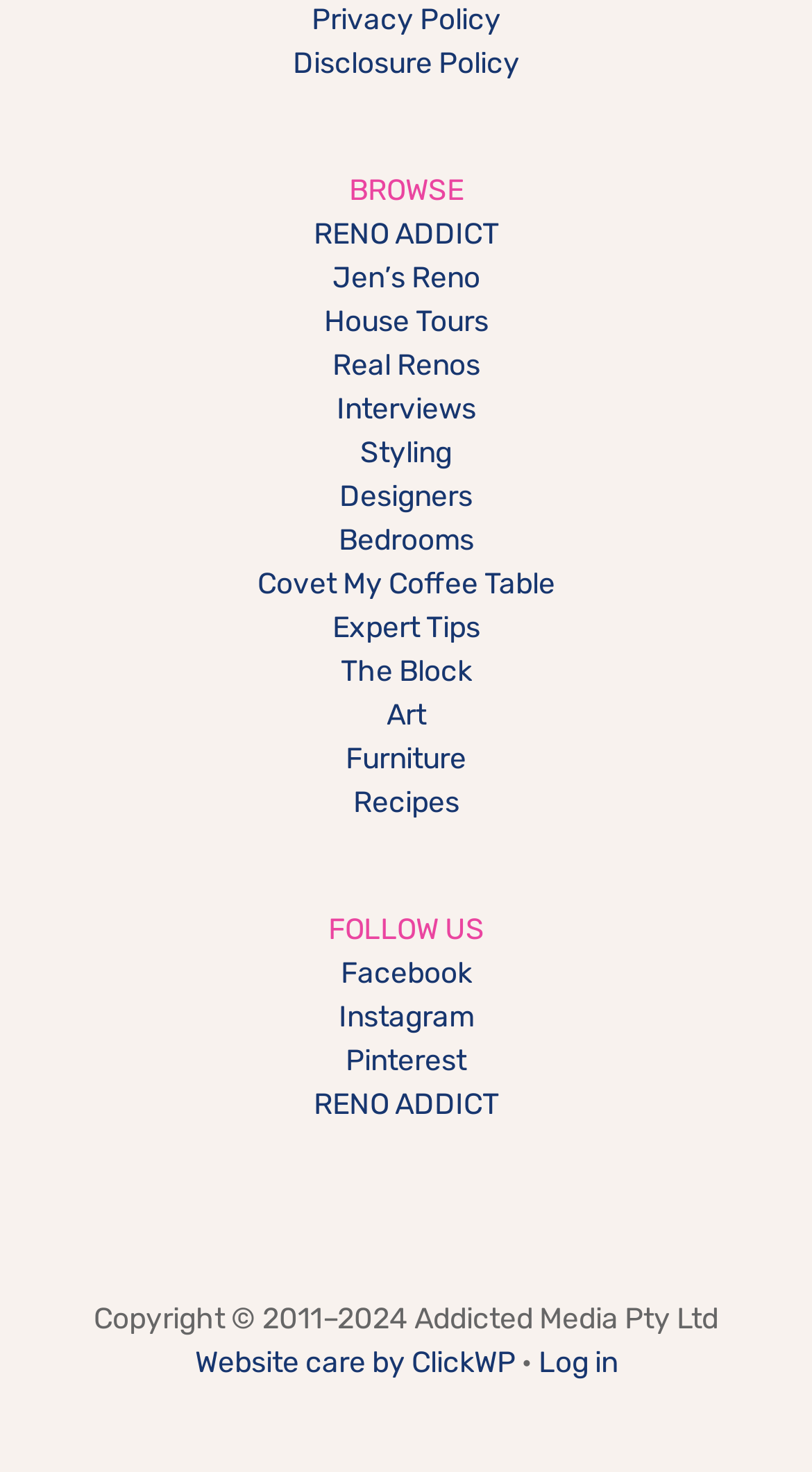Identify the bounding box coordinates of the area you need to click to perform the following instruction: "Browse RENO ADDICT".

[0.386, 0.147, 0.614, 0.171]